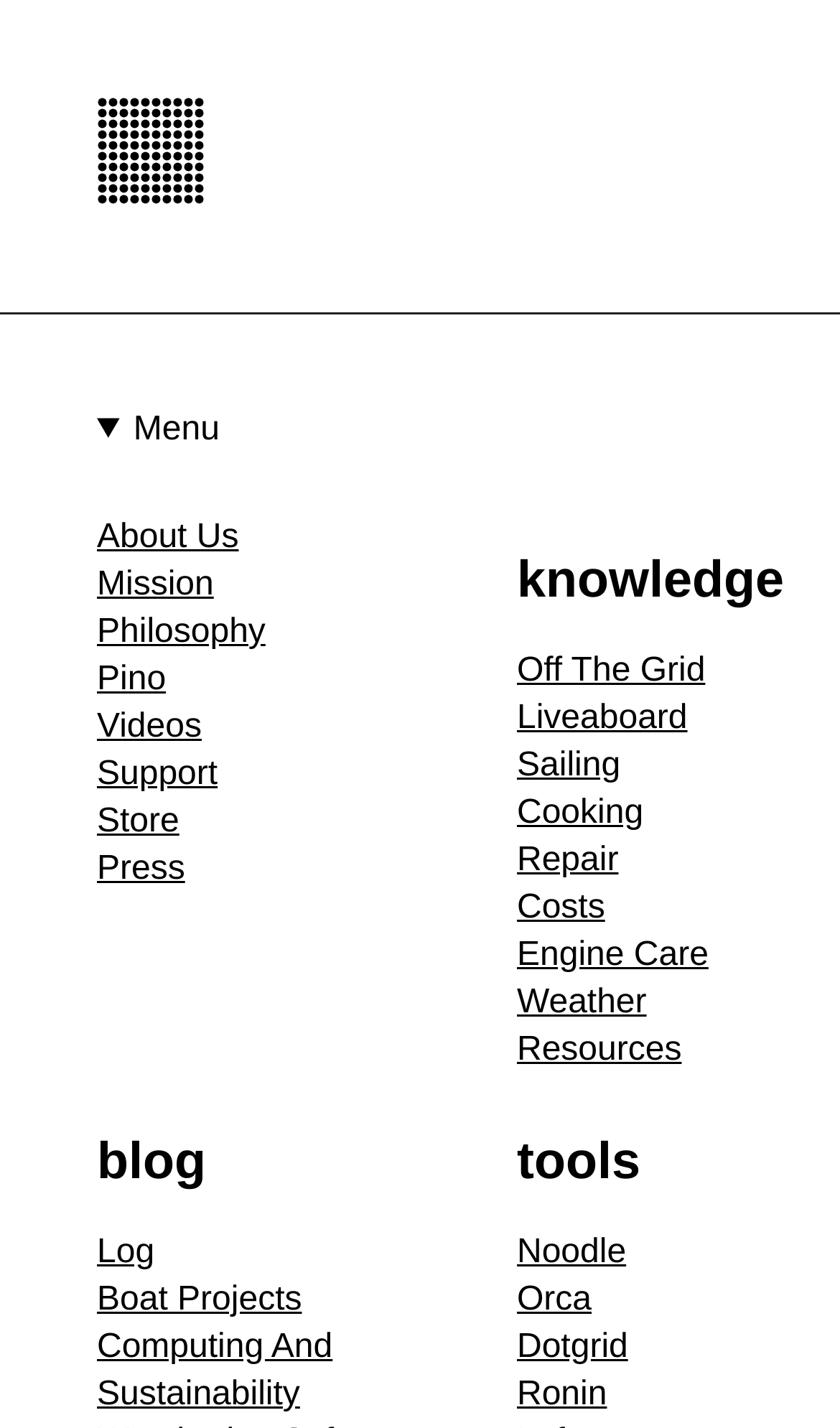Determine the bounding box coordinates of the region I should click to achieve the following instruction: "go to Off The Grid page". Ensure the bounding box coordinates are four float numbers between 0 and 1, i.e., [left, top, right, bottom].

[0.615, 0.457, 0.84, 0.483]